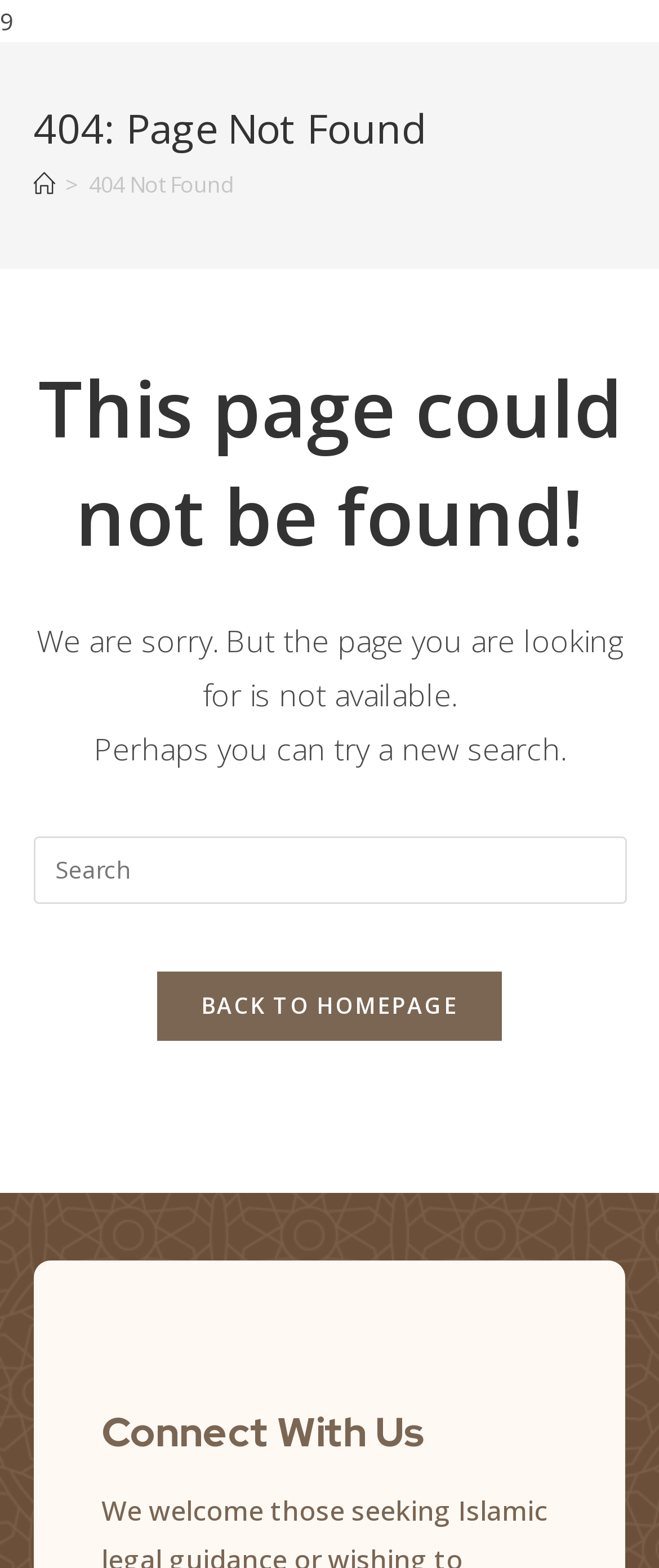With reference to the screenshot, provide a detailed response to the question below:
How many links are available in the breadcrumbs navigation?

There is only one link available in the breadcrumbs navigation, which is the 'Home' link.